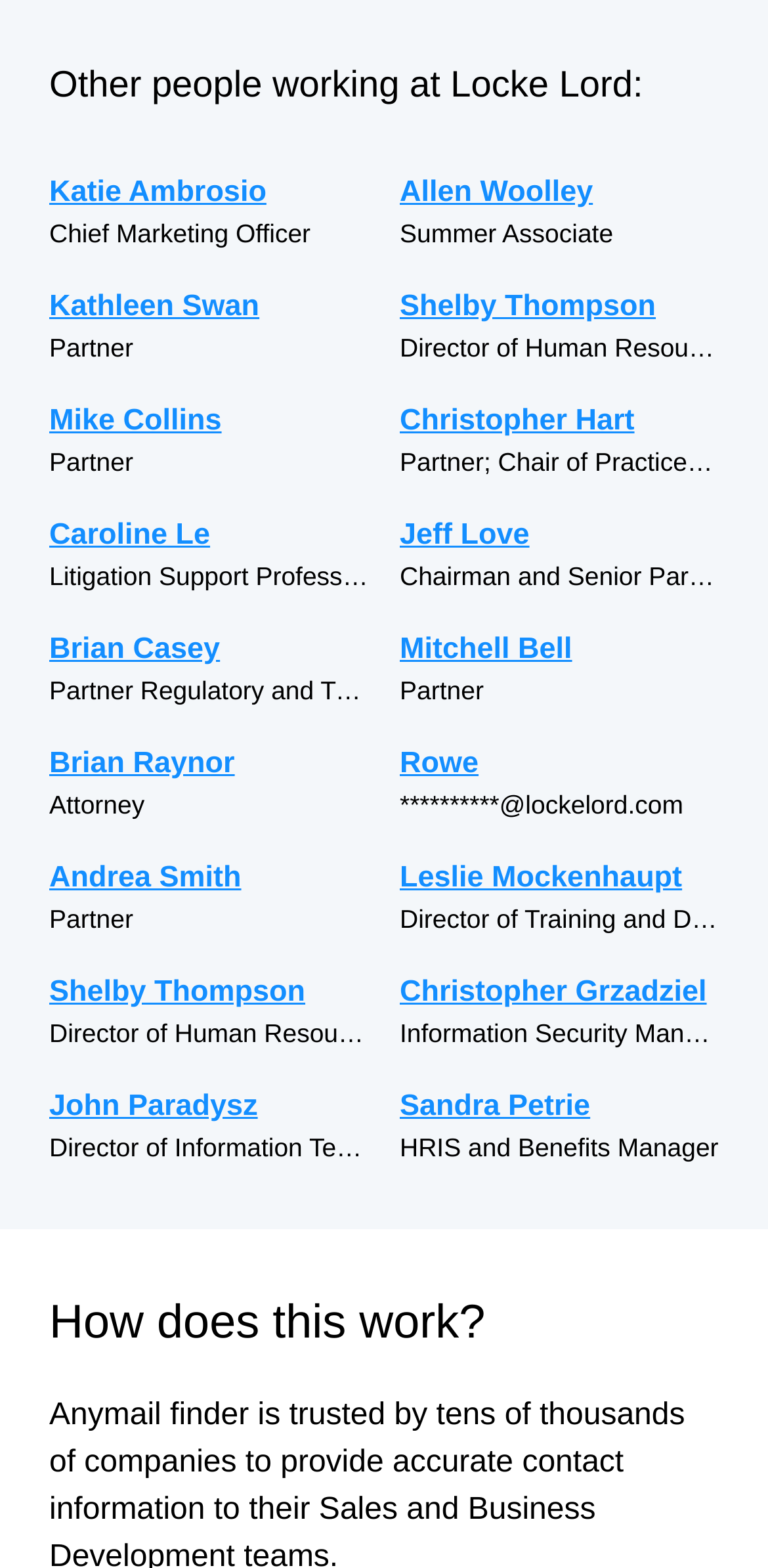Given the description "Mike Collins", determine the bounding box of the corresponding UI element.

[0.064, 0.253, 0.479, 0.282]